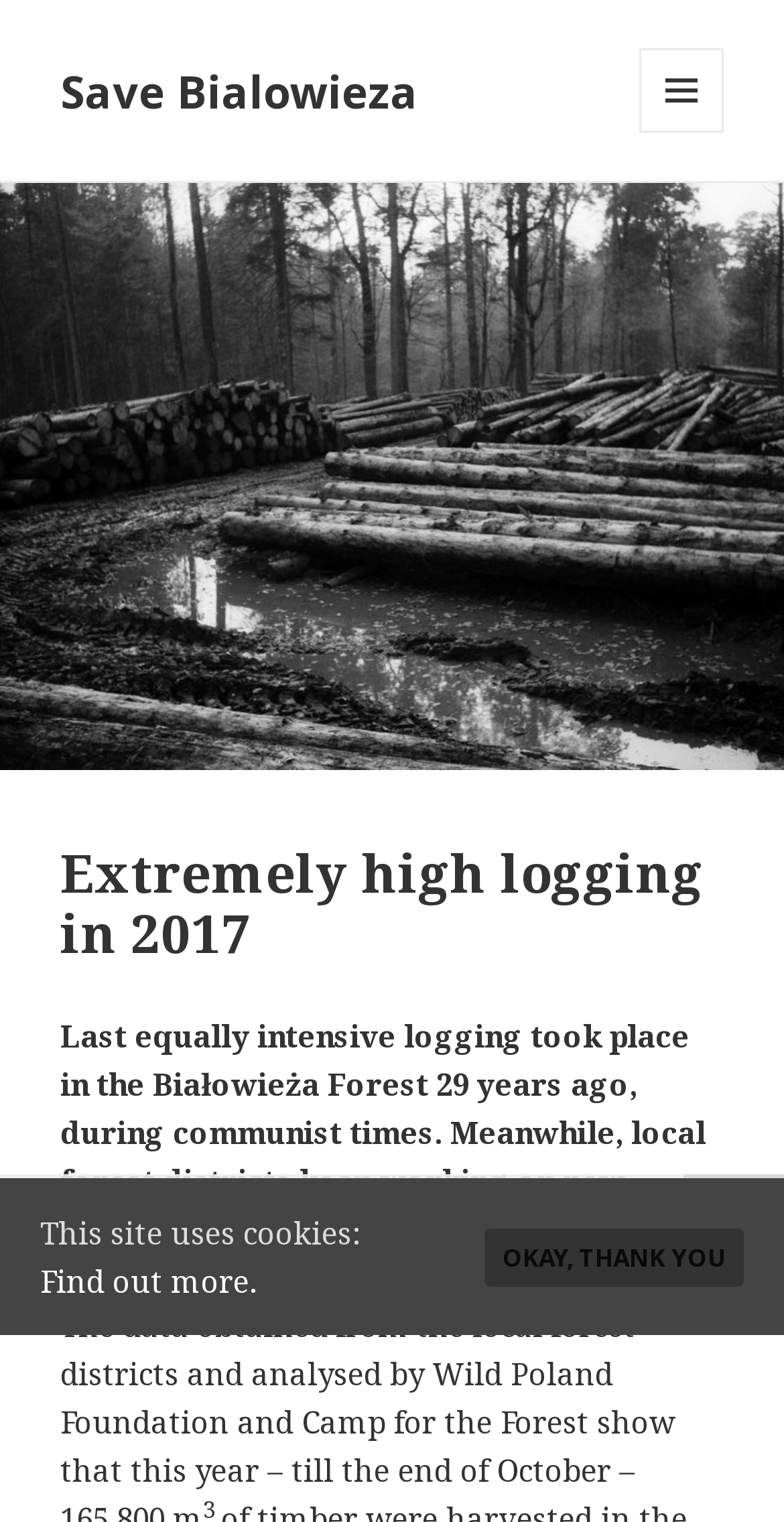Answer the following query with a single word or phrase:
What is the relationship between using services and cookies?

Agreement to use of cookies